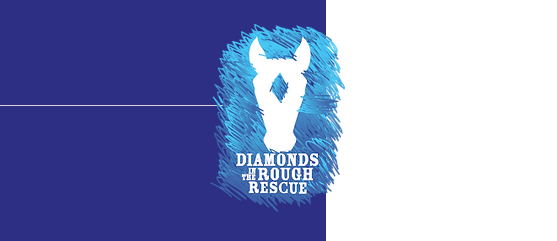What type of animal is featured in the logo?
Please respond to the question with a detailed and well-explained answer.

The logo features a stylized horse head, skillfully crafted with a textured blue gradient, which represents the organization's focus on equine rescue.